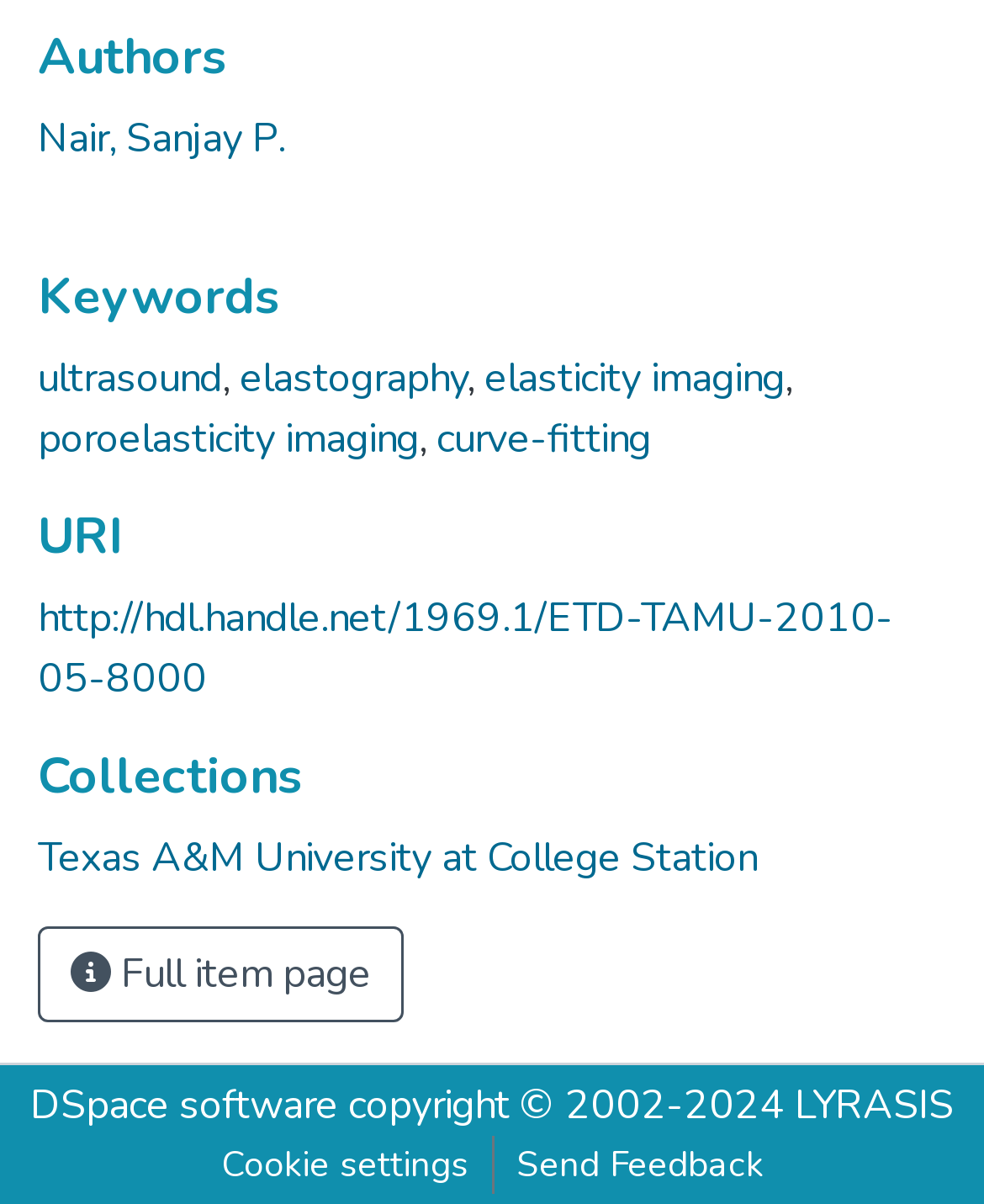What is the position of the 'Cookie settings' button?
Based on the visual, give a brief answer using one word or a short phrase.

Bottom